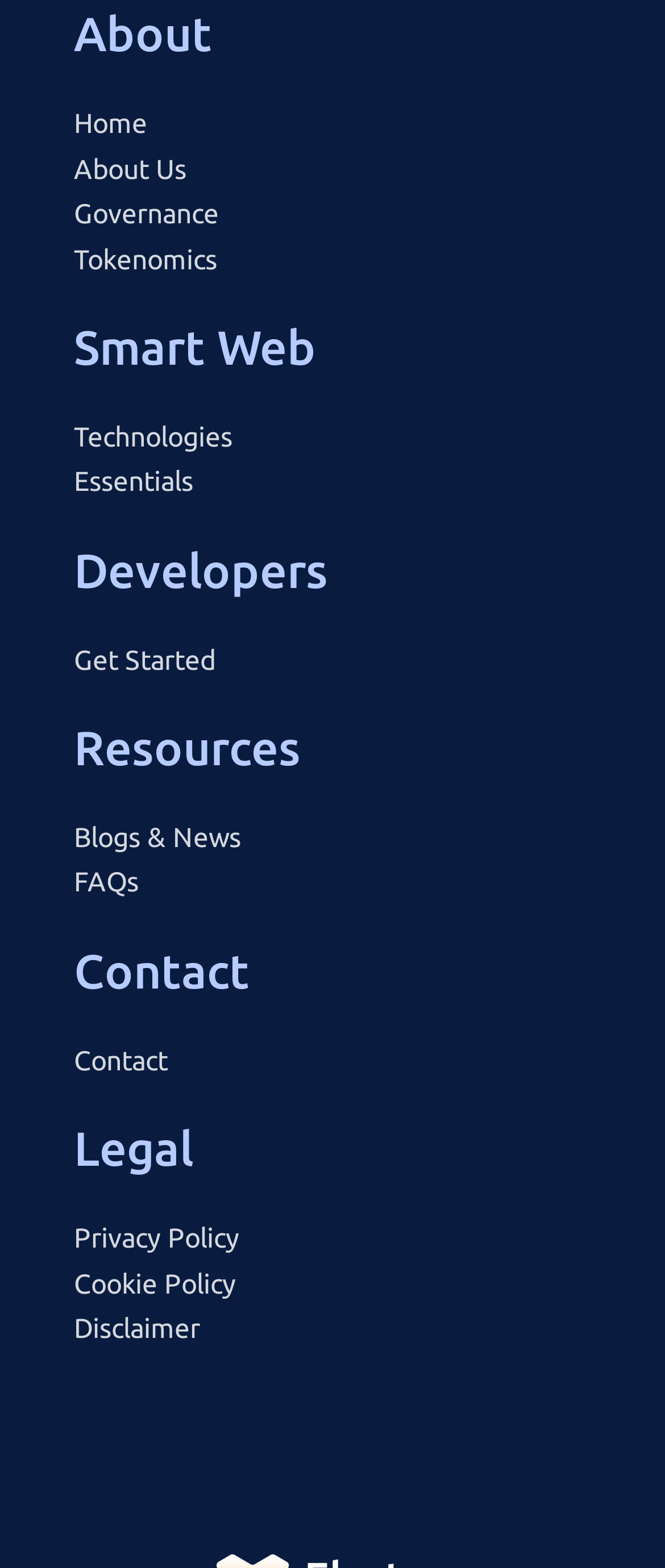Could you locate the bounding box coordinates for the section that should be clicked to accomplish this task: "get started with development".

[0.111, 0.406, 0.889, 0.435]